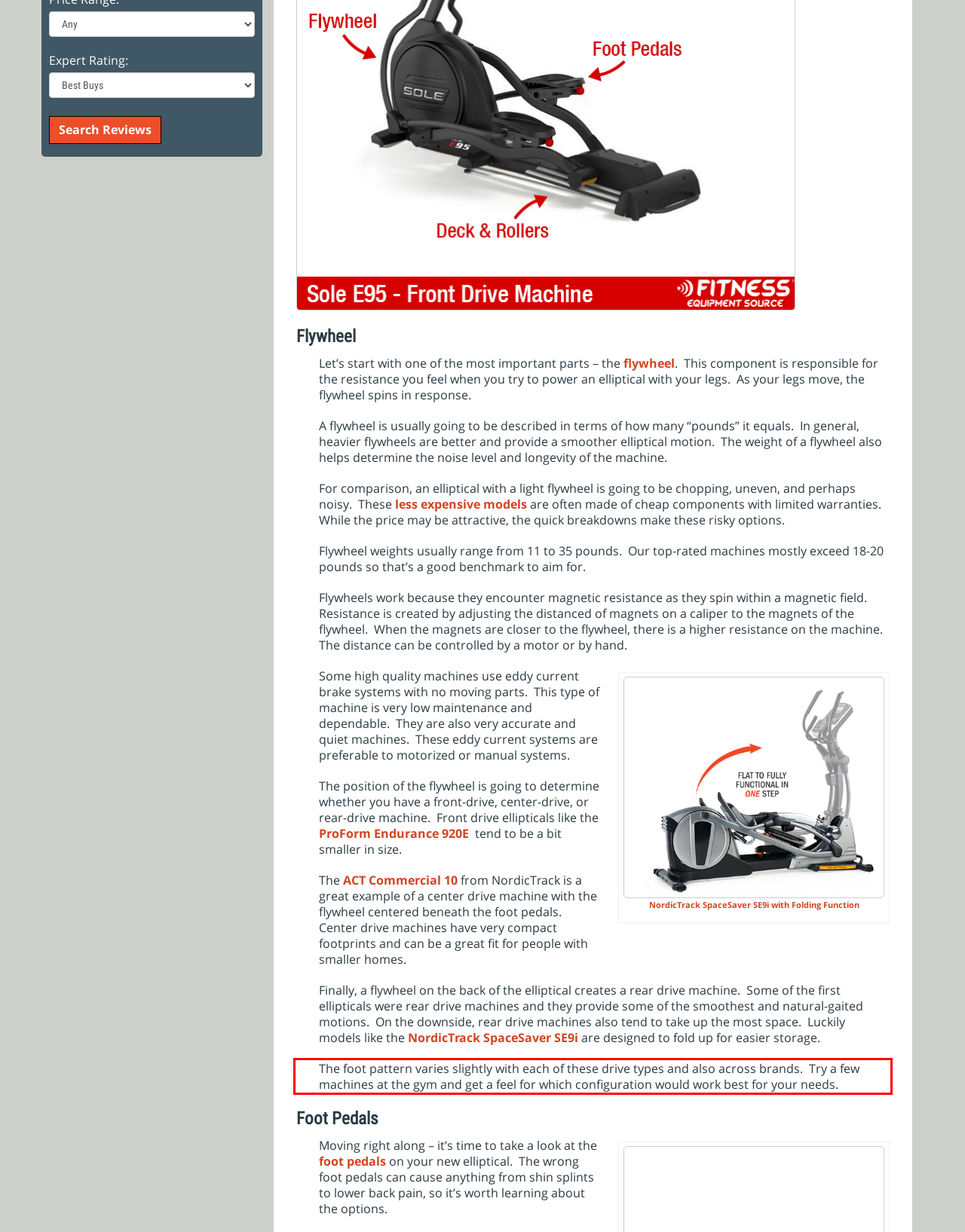You are given a screenshot showing a webpage with a red bounding box. Perform OCR to capture the text within the red bounding box.

The foot pattern varies slightly with each of these drive types and also across brands. Try a few machines at the gym and get a feel for which configuration would work best for your needs.